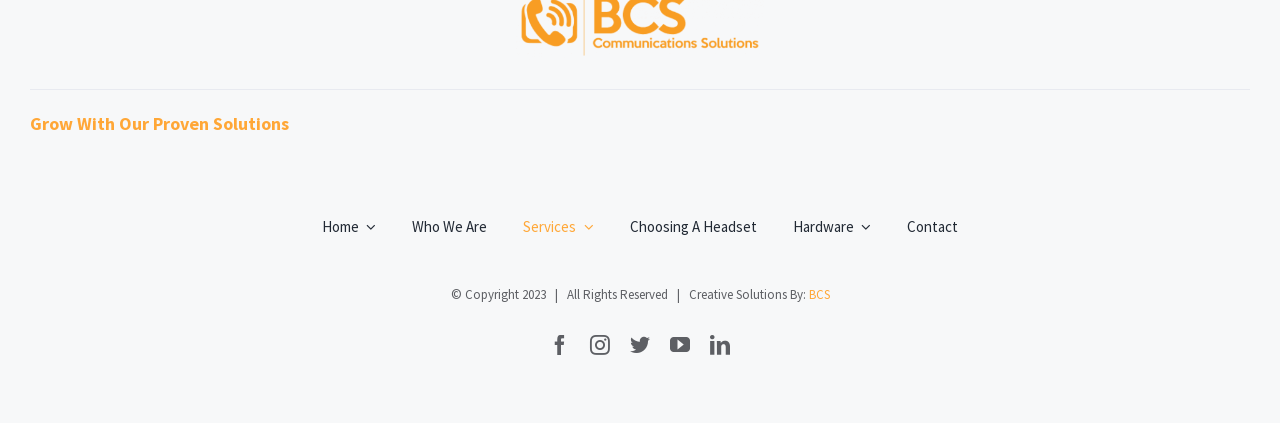Locate the bounding box coordinates of the clickable region necessary to complete the following instruction: "Explore Creative solutions". Provide the coordinates in the format of four float numbers between 0 and 1, i.e., [left, top, right, bottom].

[0.797, 0.206, 0.947, 0.26]